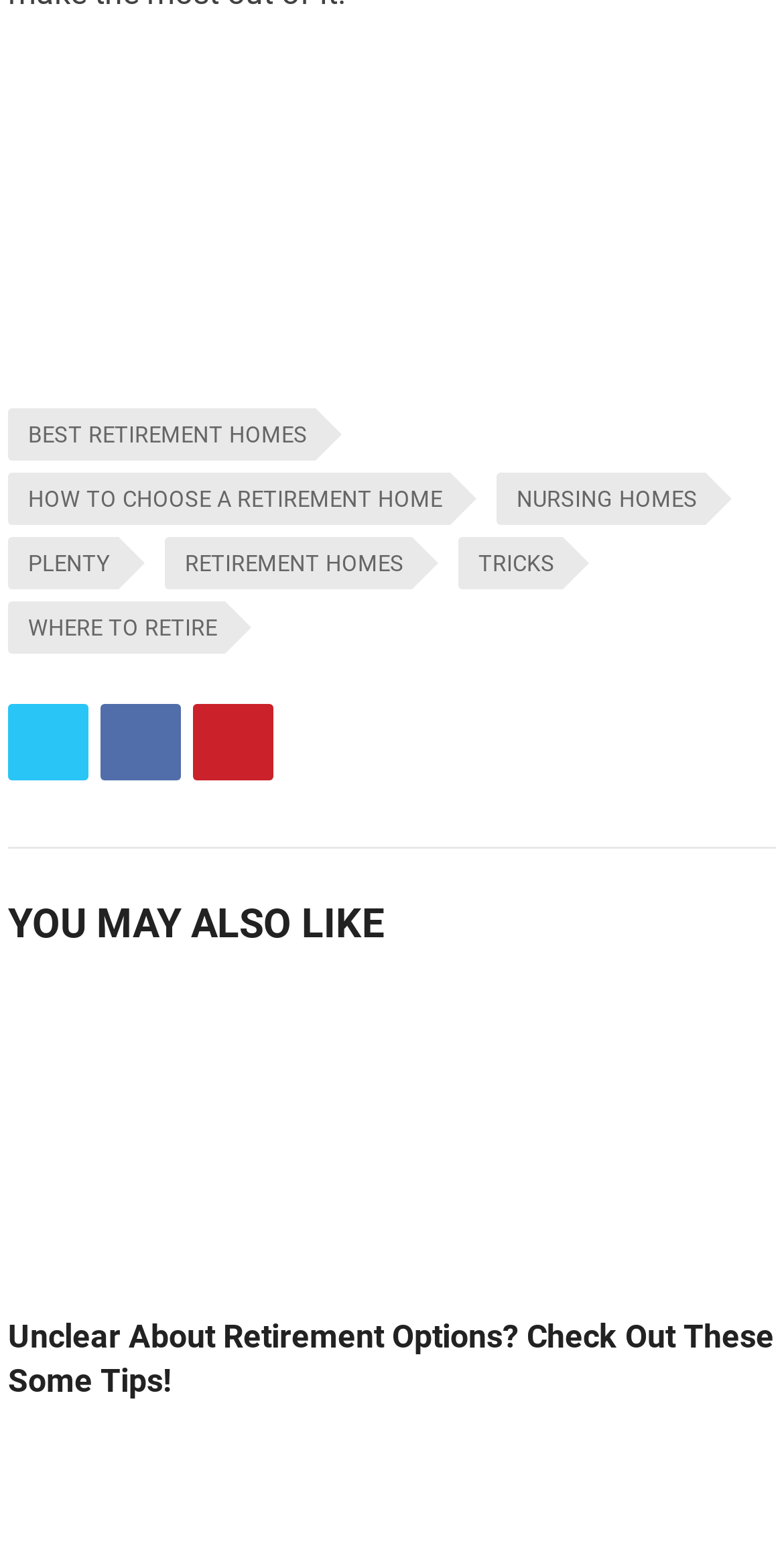Identify the bounding box coordinates of the HTML element based on this description: "Menu Menu".

None